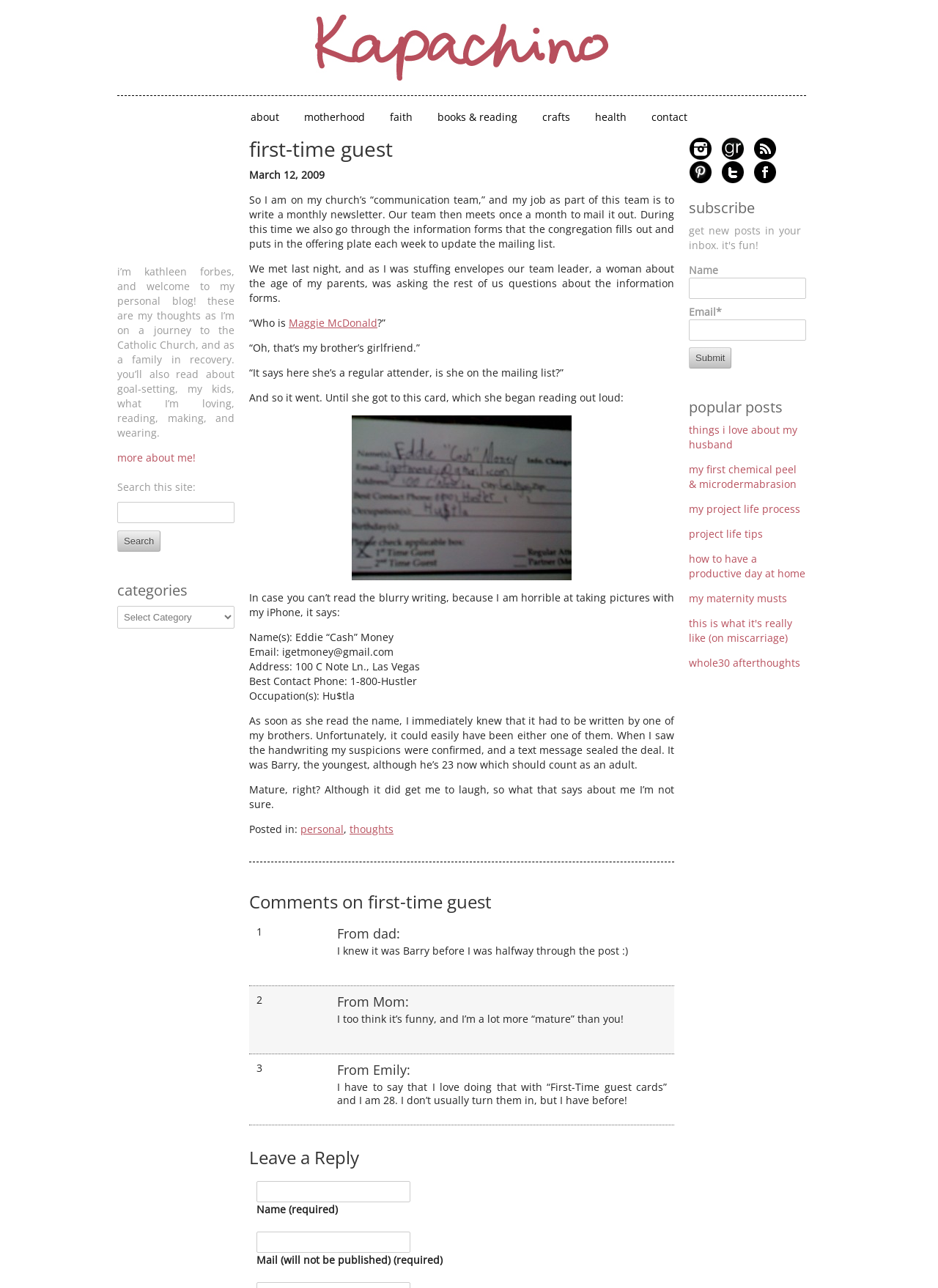Provide a one-word or short-phrase response to the question:
What is the author's job on the church's communication team?

write a monthly newsletter